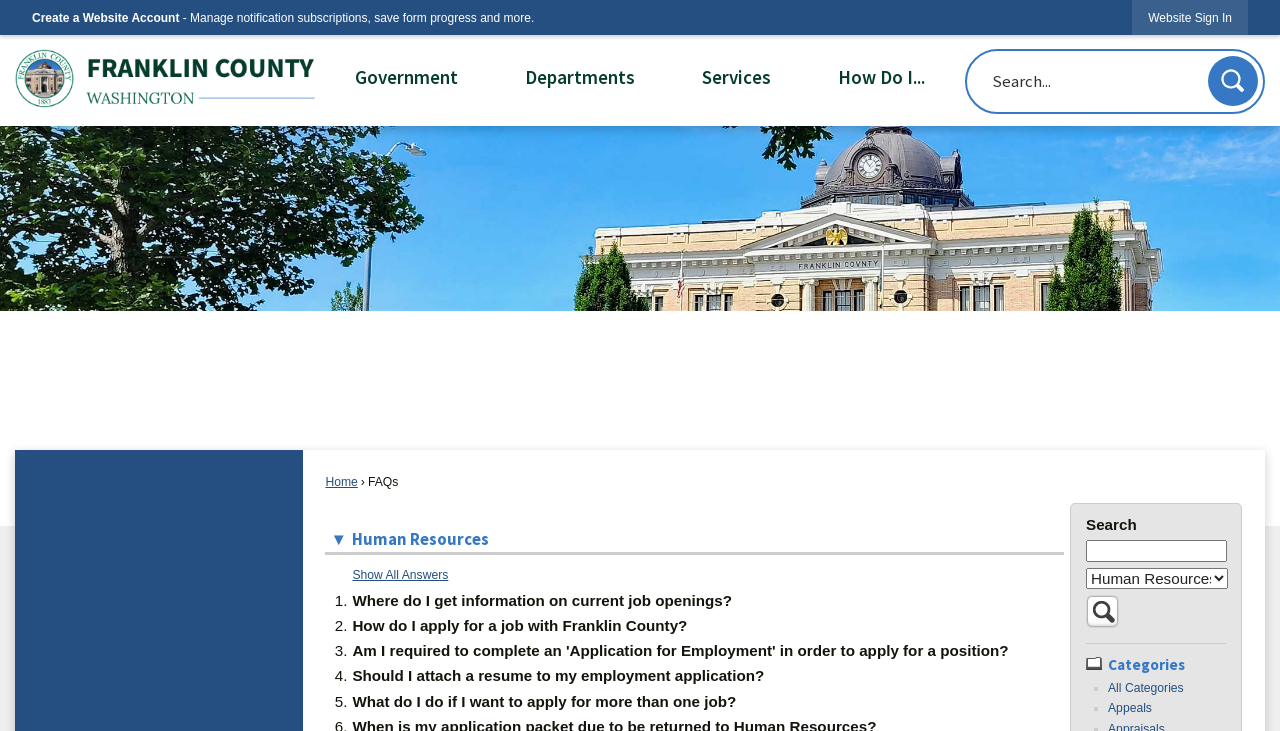What is the topic of the FAQs section?
Please answer the question as detailed as possible based on the image.

The topic of the FAQs section can be inferred from the meta description 'FAQs • Human Resources' and the presence of links related to job openings and employment applications.